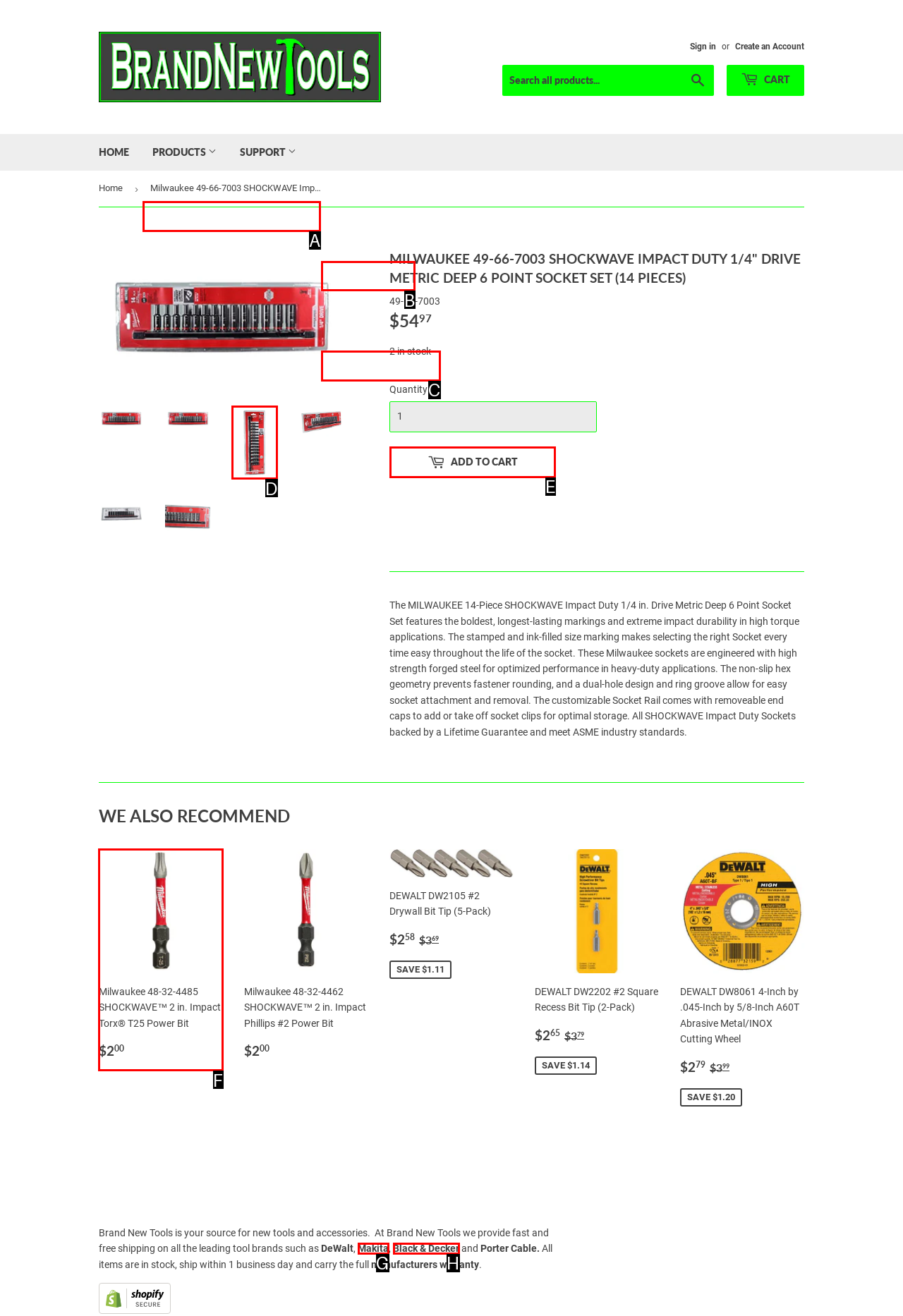Select the correct HTML element to complete the following task: View recommended product Milwaukee 48-32-4485 SHOCKWAVE 2 in. Impact Torx T25 Power Bit
Provide the letter of the choice directly from the given options.

F